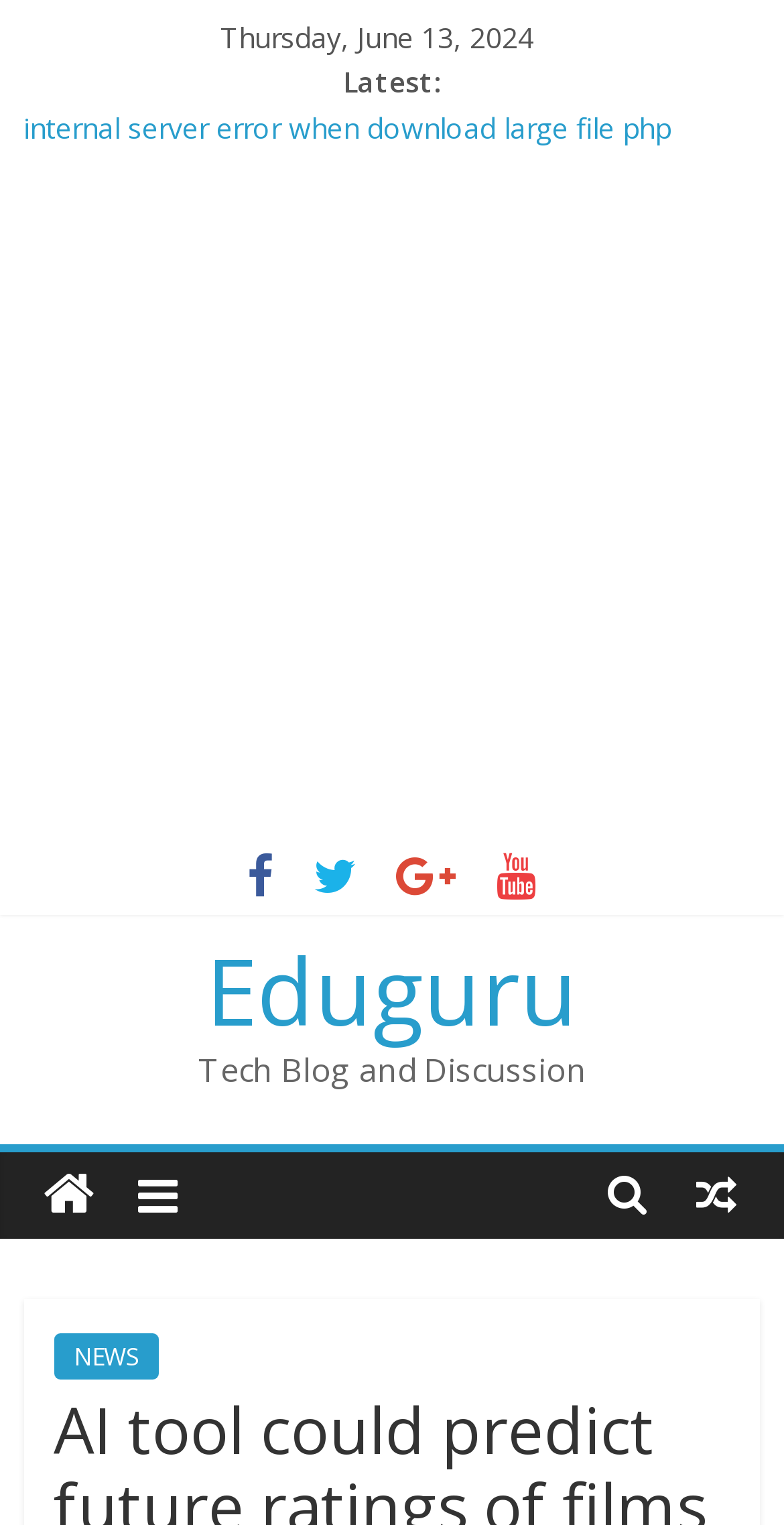Please find the bounding box coordinates of the section that needs to be clicked to achieve this instruction: "Check the latest article".

[0.437, 0.041, 0.563, 0.066]